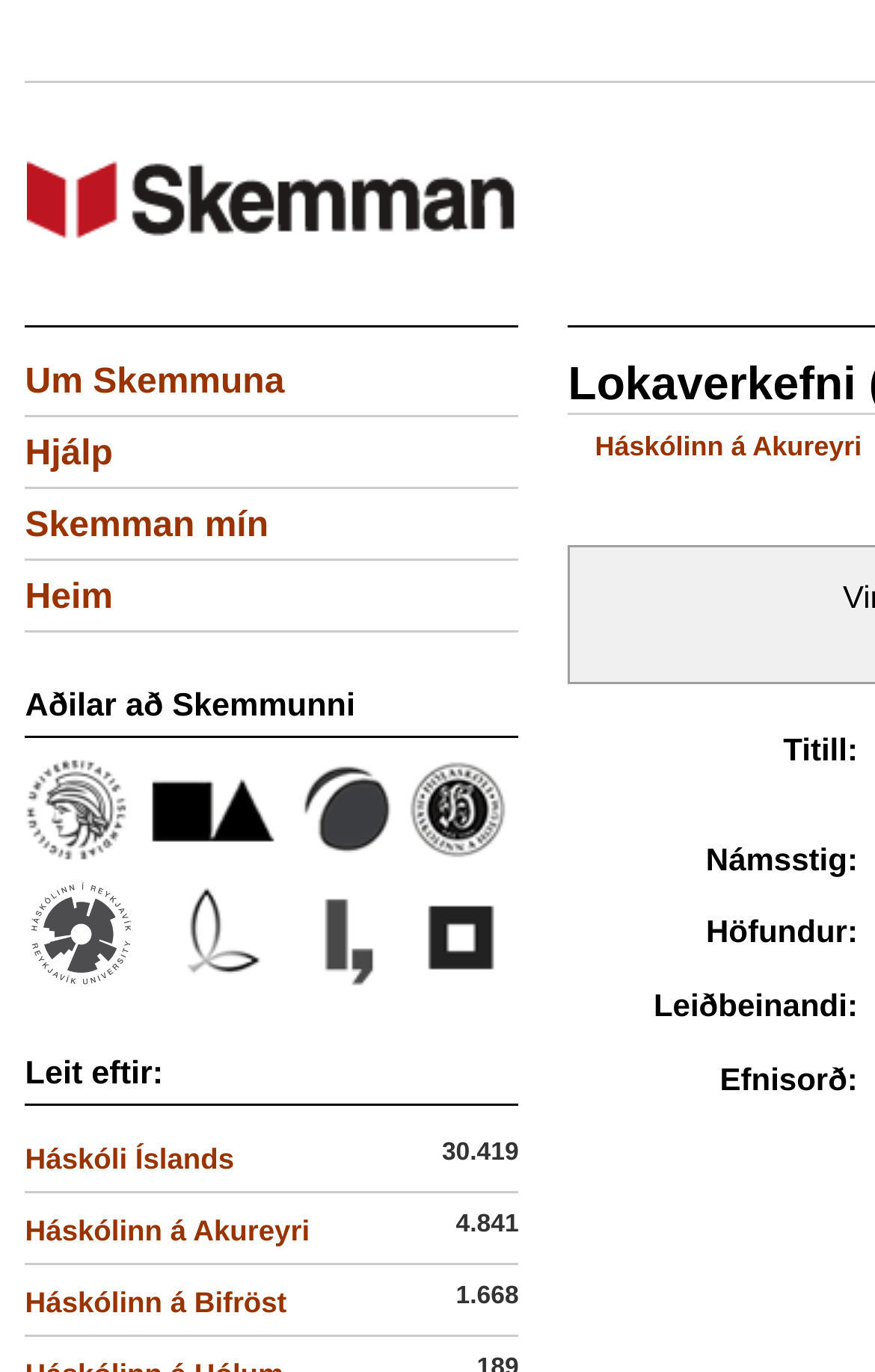Give a one-word or one-phrase response to the question: 
What is the number next to 'Háskóli Íslands'?

30.419